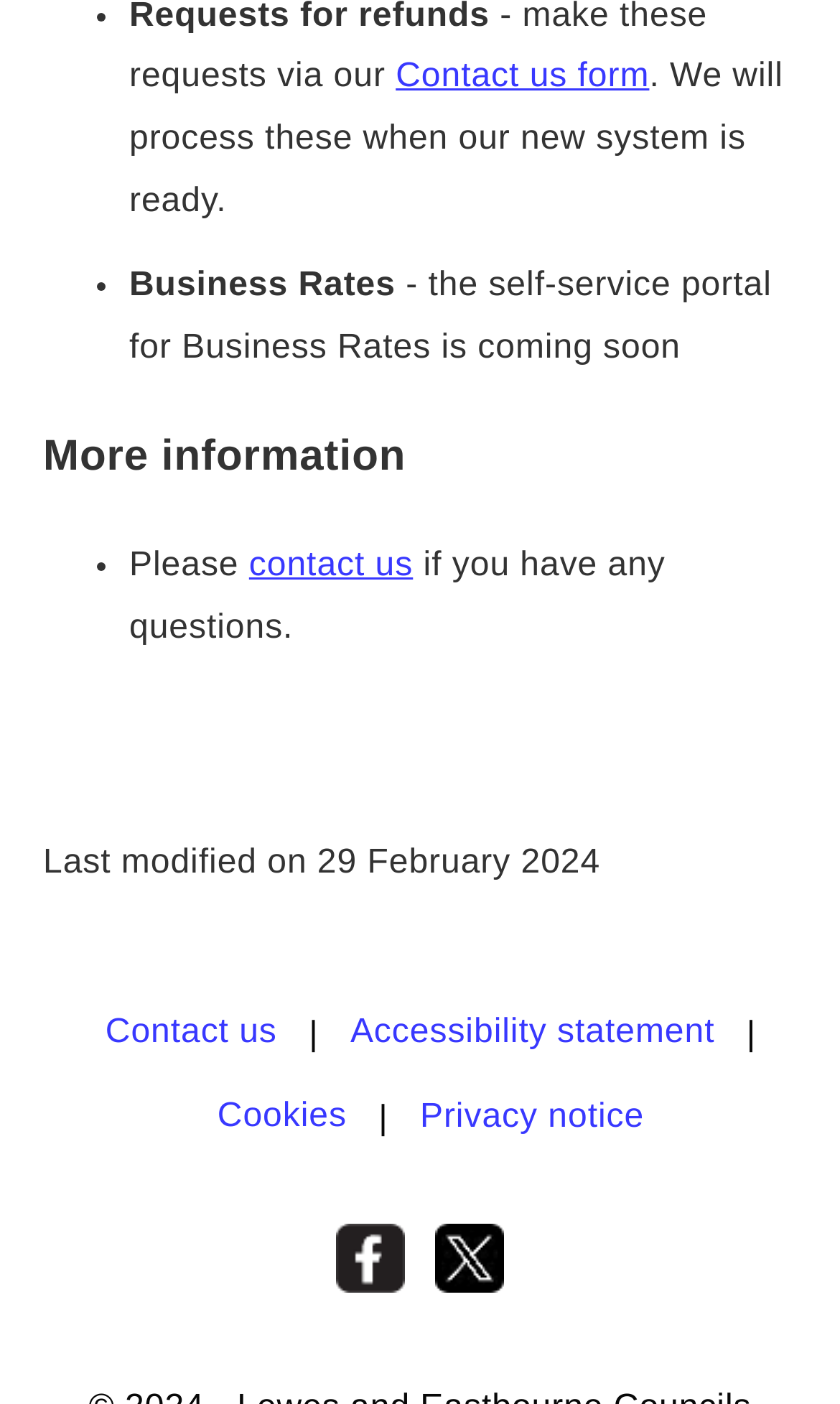Predict the bounding box coordinates of the area that should be clicked to accomplish the following instruction: "View accessibility statement". The bounding box coordinates should consist of four float numbers between 0 and 1, i.e., [left, top, right, bottom].

[0.417, 0.722, 0.851, 0.748]